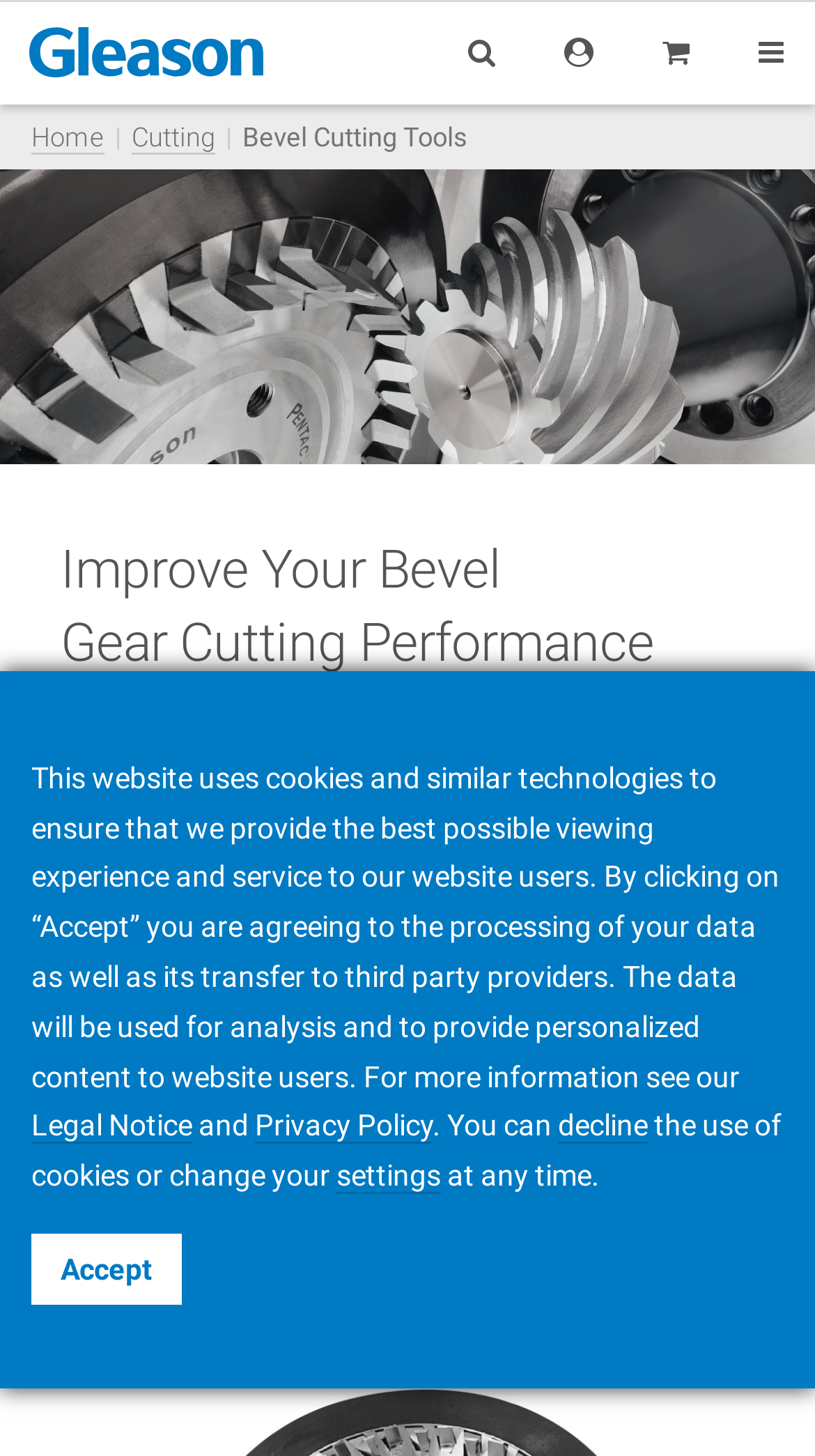Using the given description, provide the bounding box coordinates formatted as (top-left x, top-left y, bottom-right x, bottom-right y), with all values being floating point numbers between 0 and 1. Description: Cutting

[0.162, 0.083, 0.264, 0.105]